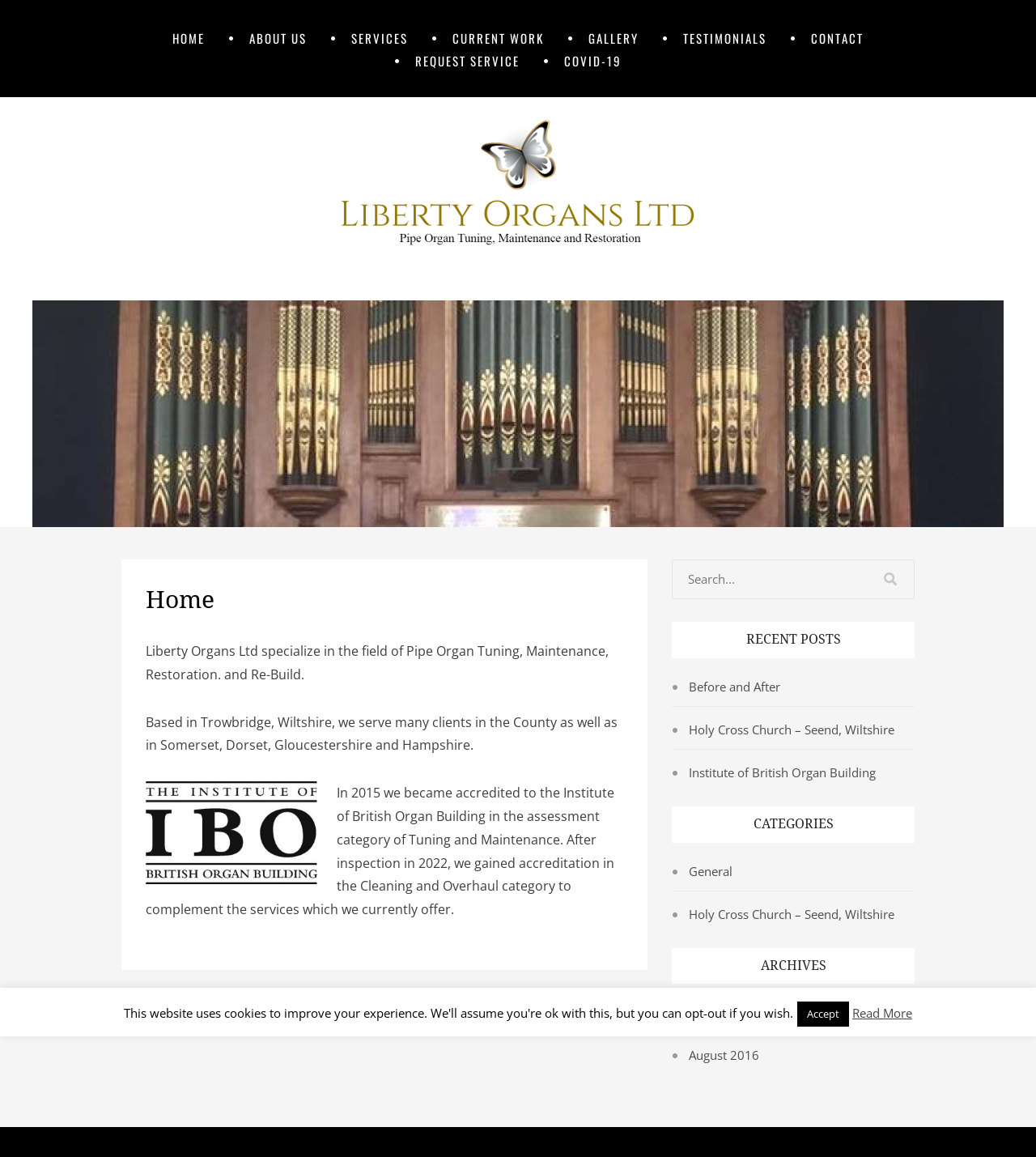Utilize the details in the image to thoroughly answer the following question: What is the topic of the recent post 'Before and After'?

I found the recent post 'Before and After' under the heading 'RECENT POSTS', but there is no explicit information about the topic of this post. Therefore, I cannot determine the topic of this post.